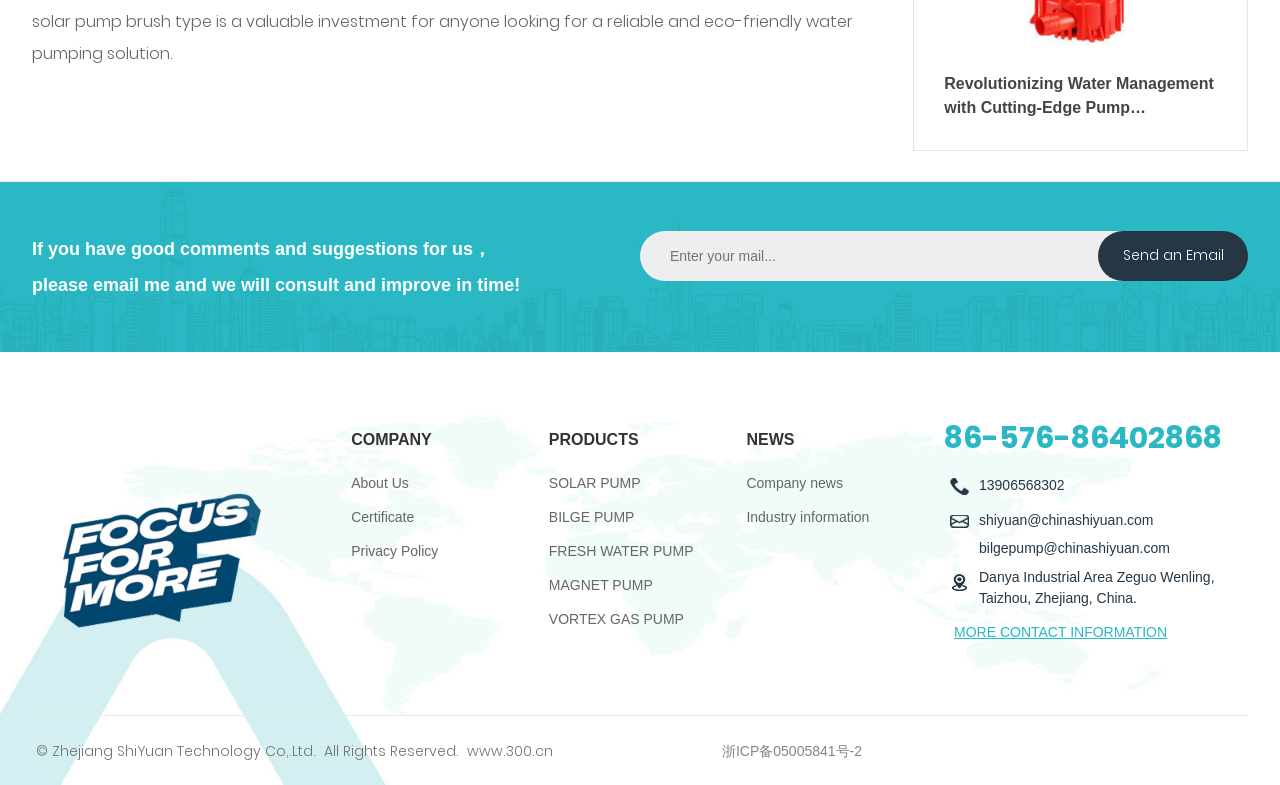Analyze the image and answer the question with as much detail as possible: 
What is the company's main business?

Based on the webpage's content, especially the link 'Revolutionizing Water Management with Cutting-Edge Pump Technology', it can be inferred that the company's main business is related to water management.